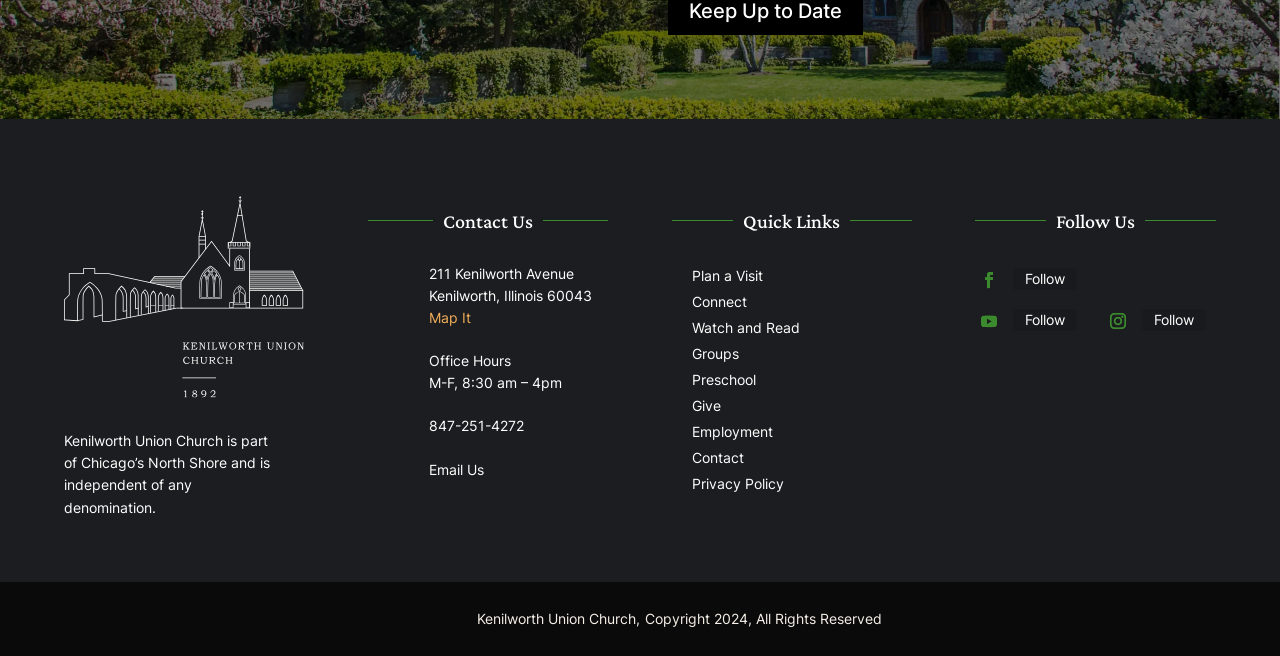Highlight the bounding box coordinates of the element that should be clicked to carry out the following instruction: "Click the 'Plan a Visit' link". The coordinates must be given as four float numbers ranging from 0 to 1, i.e., [left, top, right, bottom].

[0.54, 0.406, 0.596, 0.432]